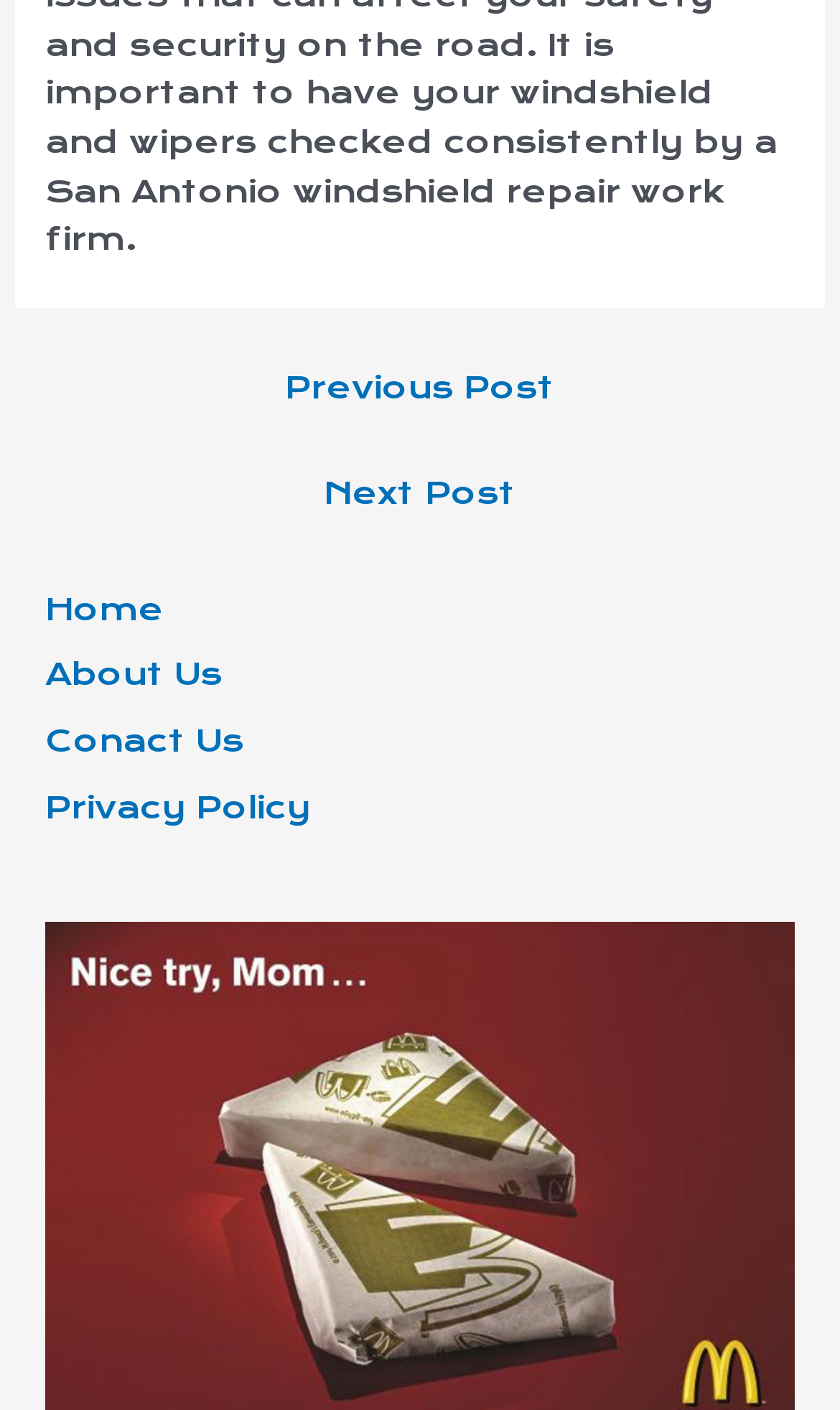Give the bounding box coordinates for the element described by: "Home".

[0.054, 0.418, 0.195, 0.446]